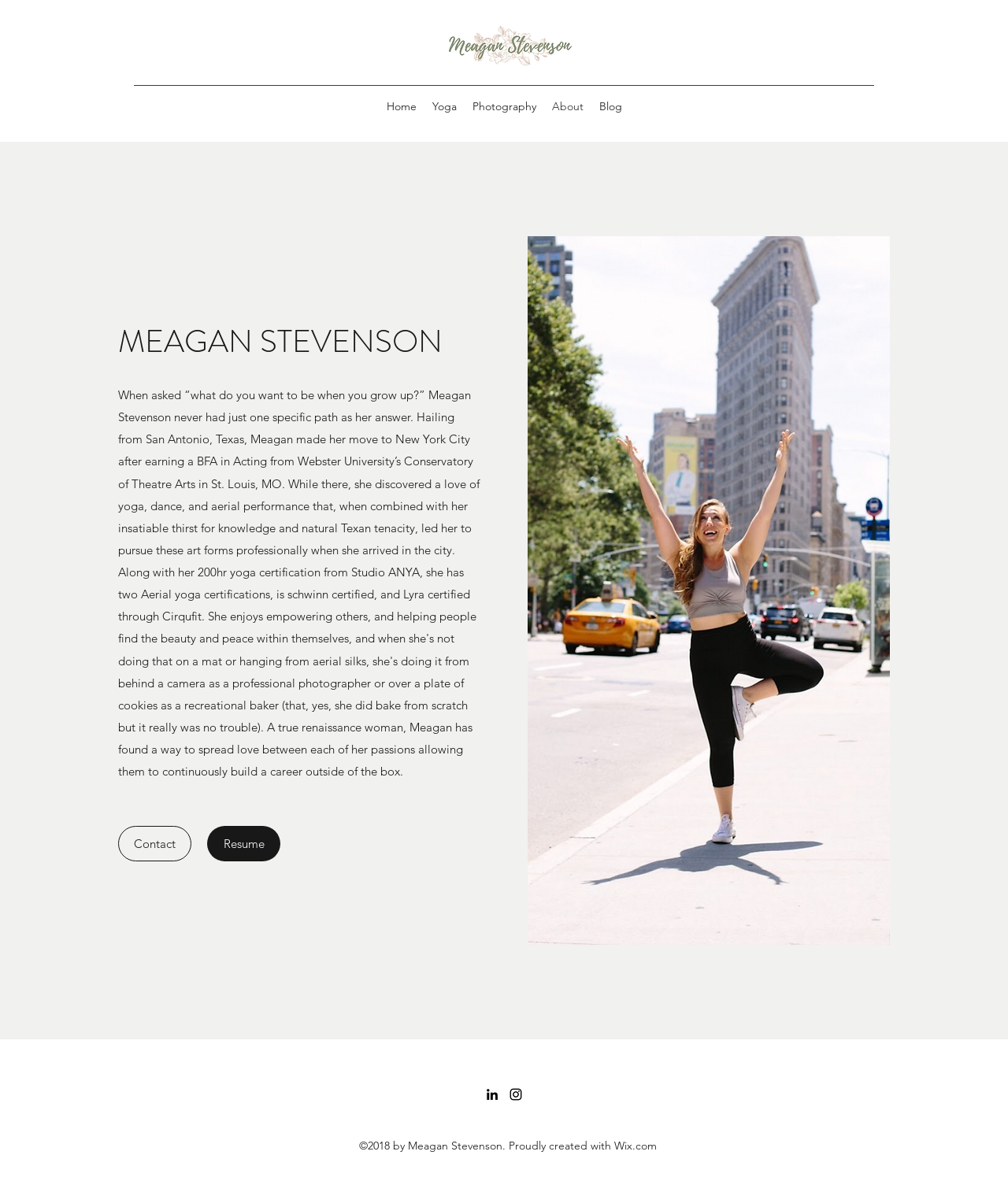Respond with a single word or phrase to the following question:
What is the copyright information at the bottom?

2018 by Meagan Stevenson